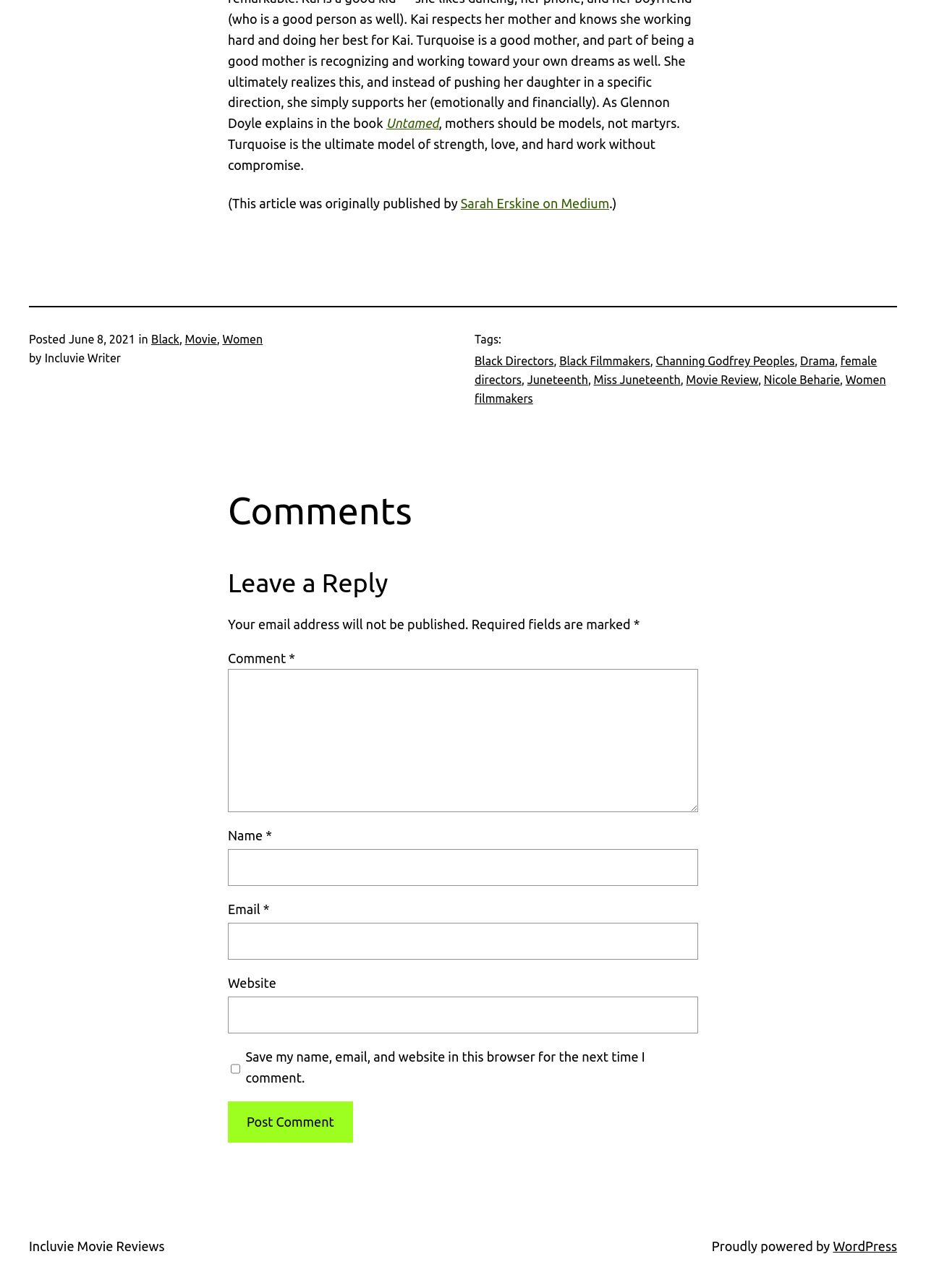What is the title of the article?
Using the visual information, answer the question in a single word or phrase.

Untamed